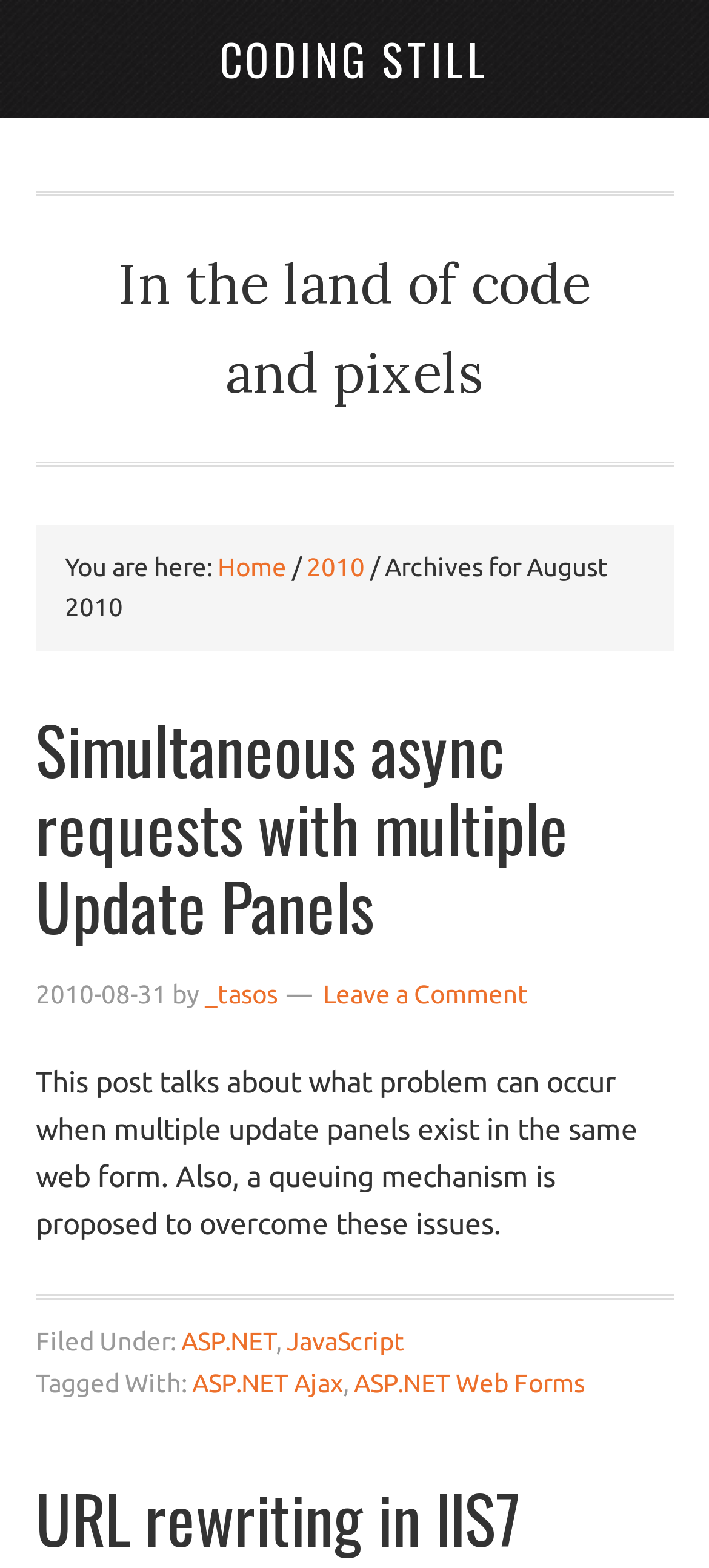What is the text of the breadcrumb separator?
Based on the visual information, provide a detailed and comprehensive answer.

I found the text of the breadcrumb separator by looking at the generic element with the description 'breadcrumb separator', which contains the text '/'.